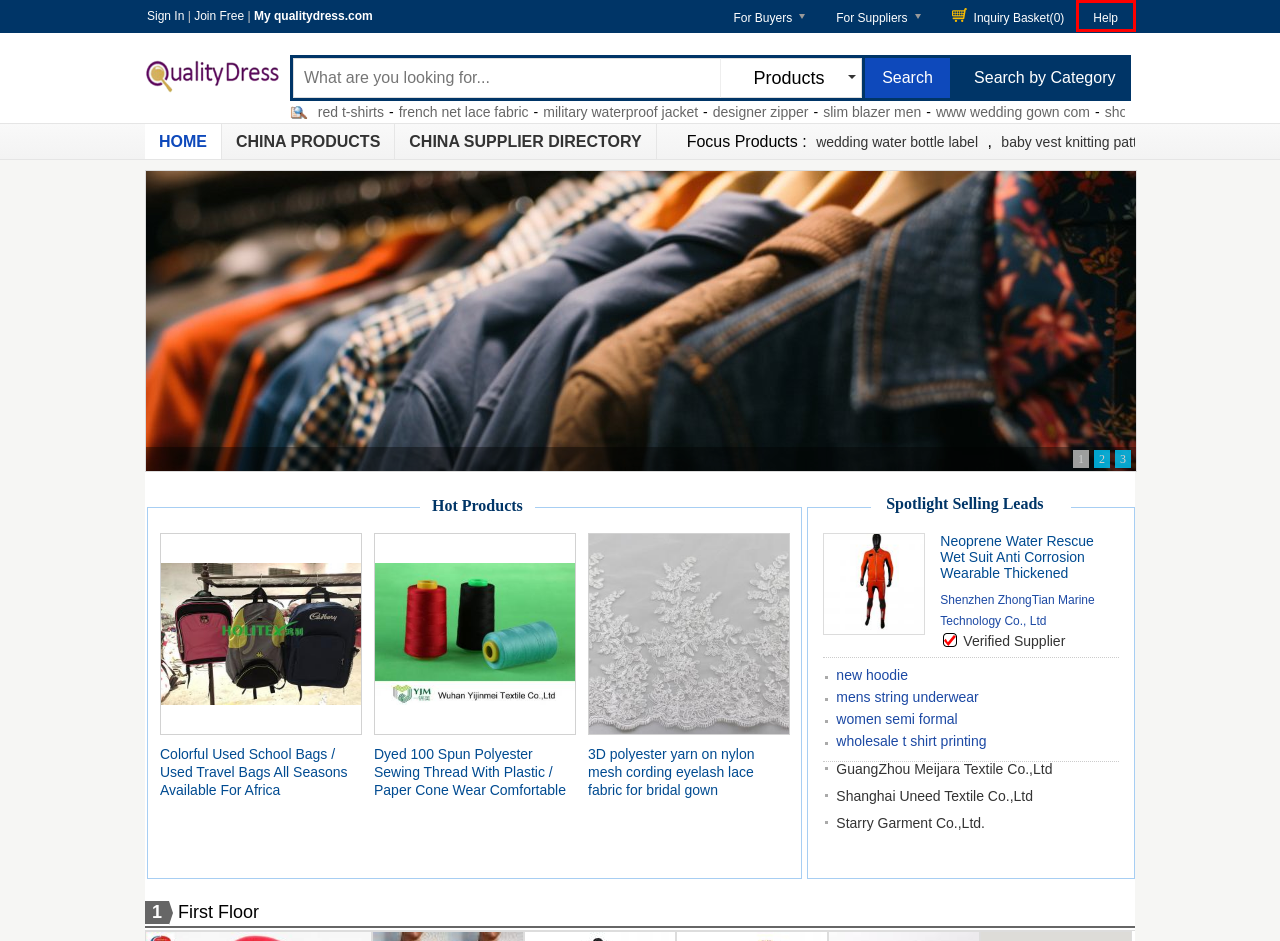Analyze the webpage screenshot with a red bounding box highlighting a UI element. Select the description that best matches the new webpage after clicking the highlighted element. Here are the options:
A. french net lace fabric -   french net lace fabric on sale
B. 登录
C. shoes men formal -   shoes men formal on sale
D. Help - About Us
E. full army uniform -   full army uniform on sale
F. red t shirts -   red t shirts on sale
G. designer zipper -   designer zipper on sale
H. China Products Directory - qualitydress.com

D